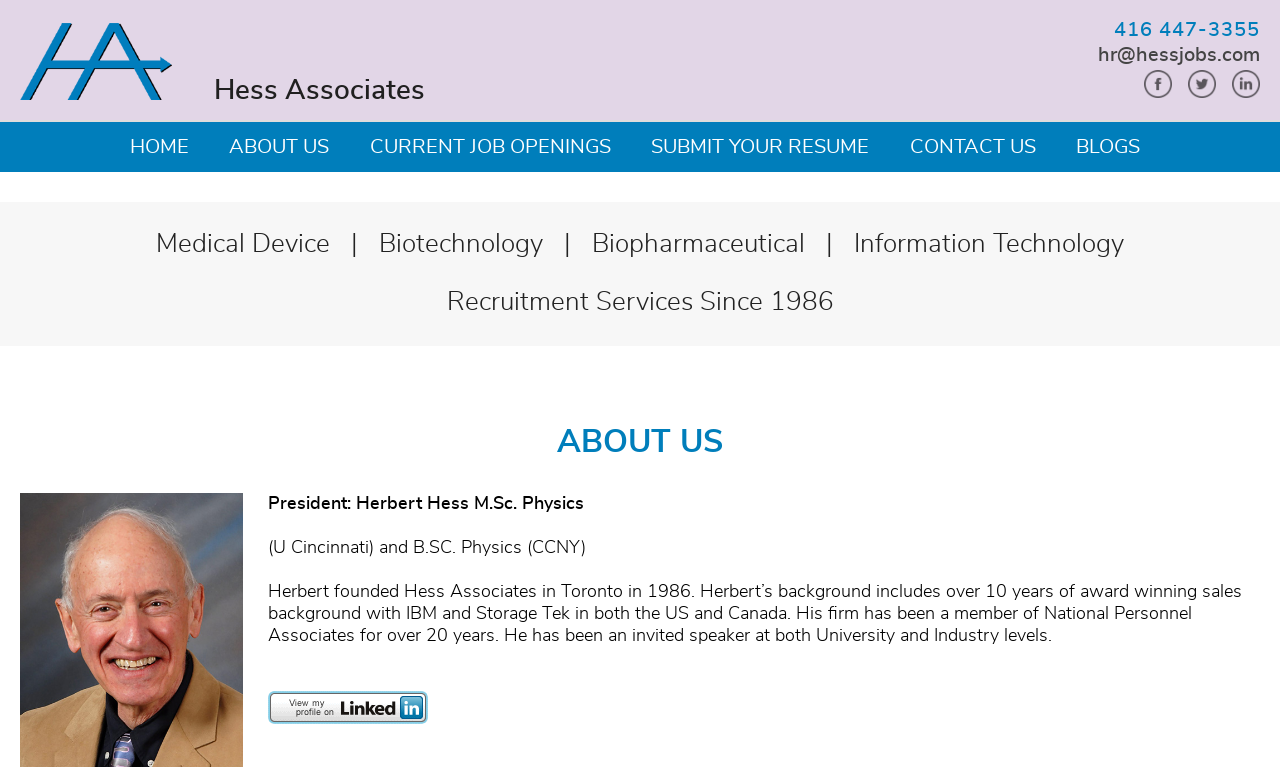Please identify the bounding box coordinates of the element on the webpage that should be clicked to follow this instruction: "Go to CONTACT US page". The bounding box coordinates should be given as four float numbers between 0 and 1, formatted as [left, top, right, bottom].

[0.701, 0.159, 0.819, 0.224]